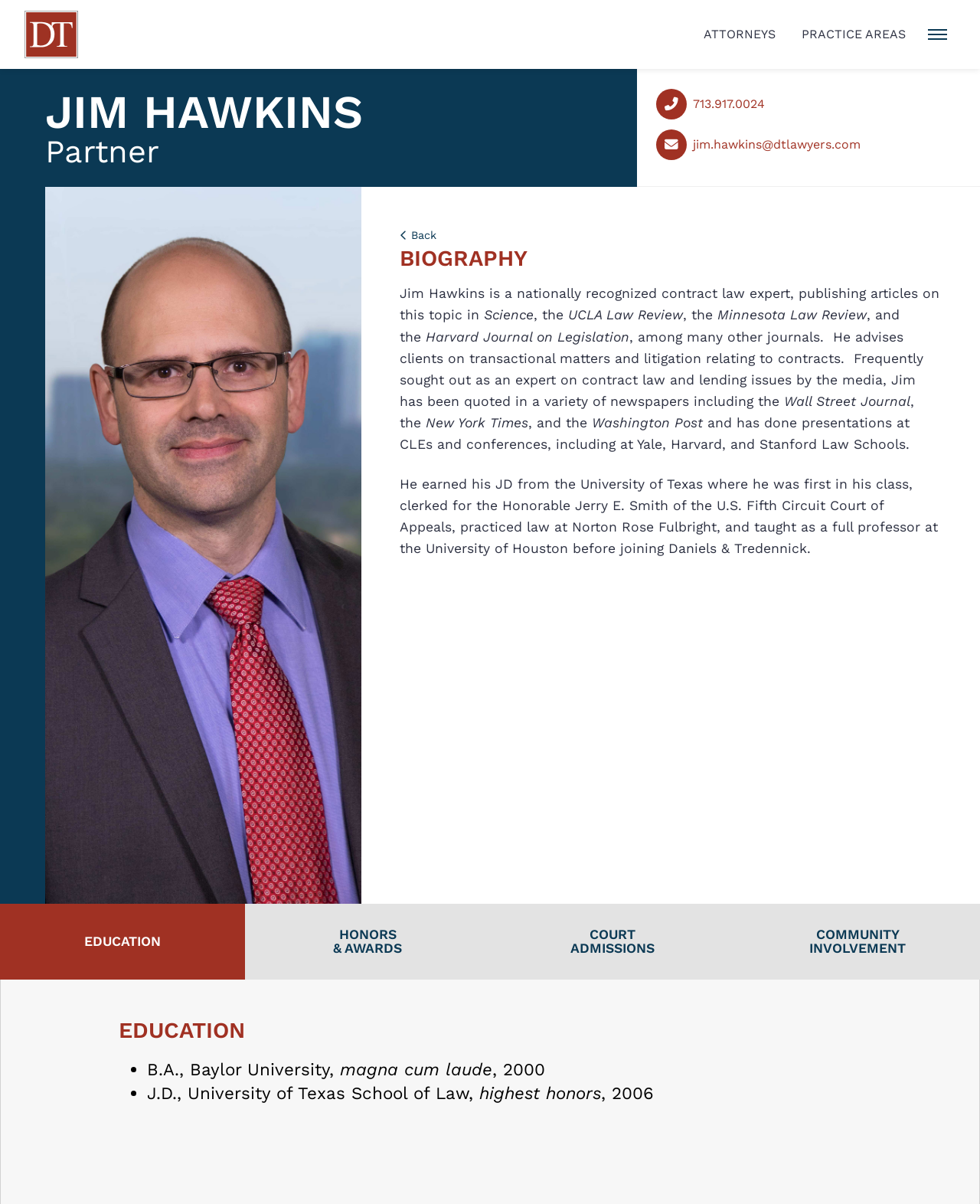Please find the bounding box coordinates of the element that must be clicked to perform the given instruction: "Click the jim.hawkins@dtlawyers.com email". The coordinates should be four float numbers from 0 to 1, i.e., [left, top, right, bottom].

[0.67, 0.108, 0.984, 0.133]